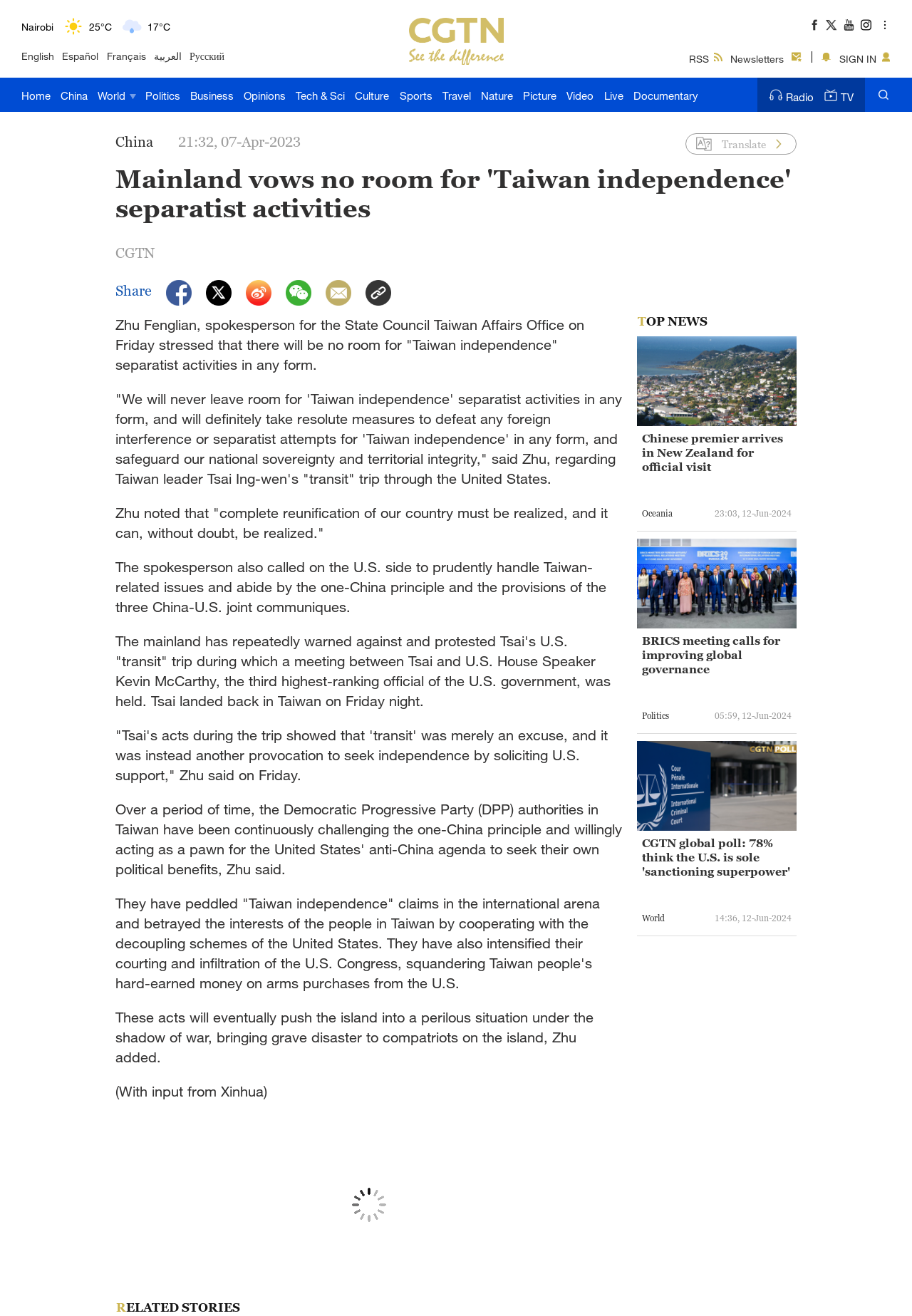Locate the bounding box coordinates of the UI element described by: "parent_node: Share". The bounding box coordinates should consist of four float numbers between 0 and 1, i.e., [left, top, right, bottom].

[0.27, 0.213, 0.298, 0.232]